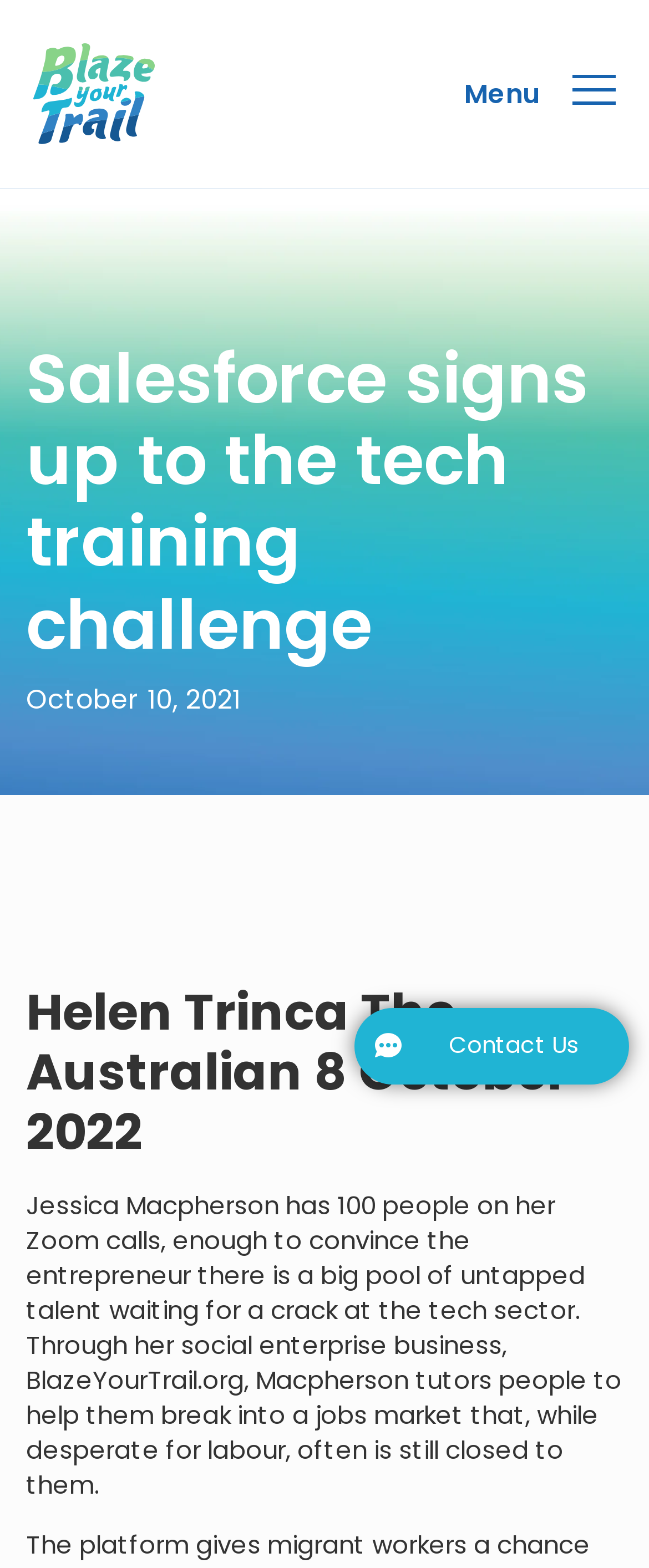What is the purpose of Jessica Macpherson's Zoom calls?
Based on the screenshot, give a detailed explanation to answer the question.

The article mentions that Jessica Macpherson has 100 people on her Zoom calls, enough to convince her that there is a big pool of untapped talent waiting for a crack at the tech sector, implying that the purpose of her Zoom calls is to identify and tap into this talent.